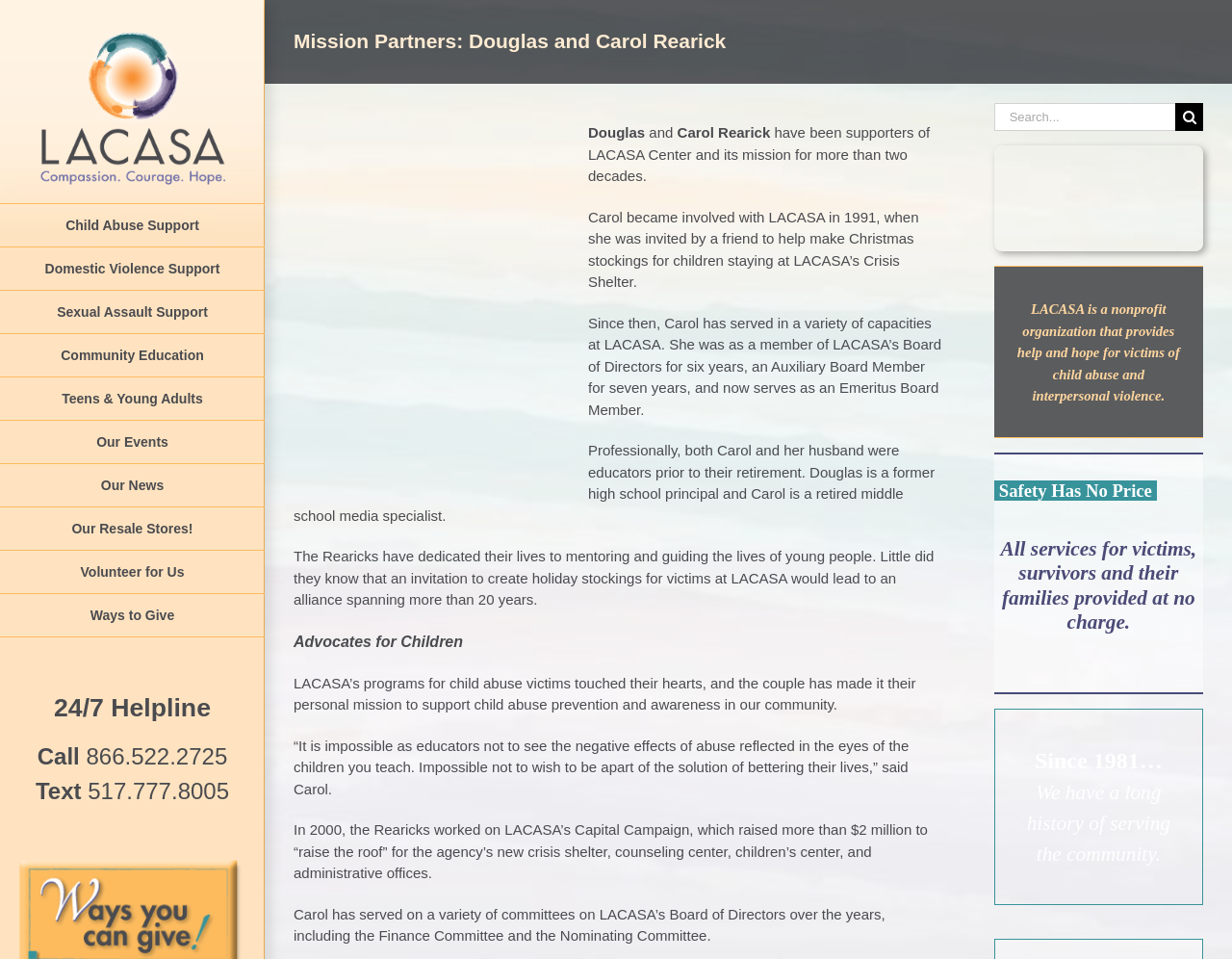Explain the contents of the webpage comprehensively.

The webpage is about Mission Partners Douglas and Carol Rearick, who have been supporters of LACASA Center and its mission for over two decades. At the top left corner, there is a Lacasa Center logo, and next to it, a navigation menu with 11 links, including "Child Abuse Support", "Domestic Violence Support", and "Our Events". 

Below the navigation menu, there is a 24/7 helpline section with two phone numbers. 

The main content of the webpage is divided into two sections. The left section has a heading "Mission Partners: Douglas and Carol Rearick" and a cropped image of the Rearicks. Below the heading, there are several paragraphs of text describing the Rearicks' involvement with LACASA Center, including their roles, contributions, and quotes. 

On the right side, there is a search bar with a search button, a "Donate Today" button, and three headings that describe LACASA Center's mission and services. The first heading states that LACASA is a nonprofit organization that provides help and hope for victims of child abuse and interpersonal violence. The second heading emphasizes that safety has no price, and the third heading notes that all services for victims, survivors, and their families are provided at no charge. 

At the bottom of the right section, there is a link and two paragraphs of text that briefly describe LACASA Center's history and mission.